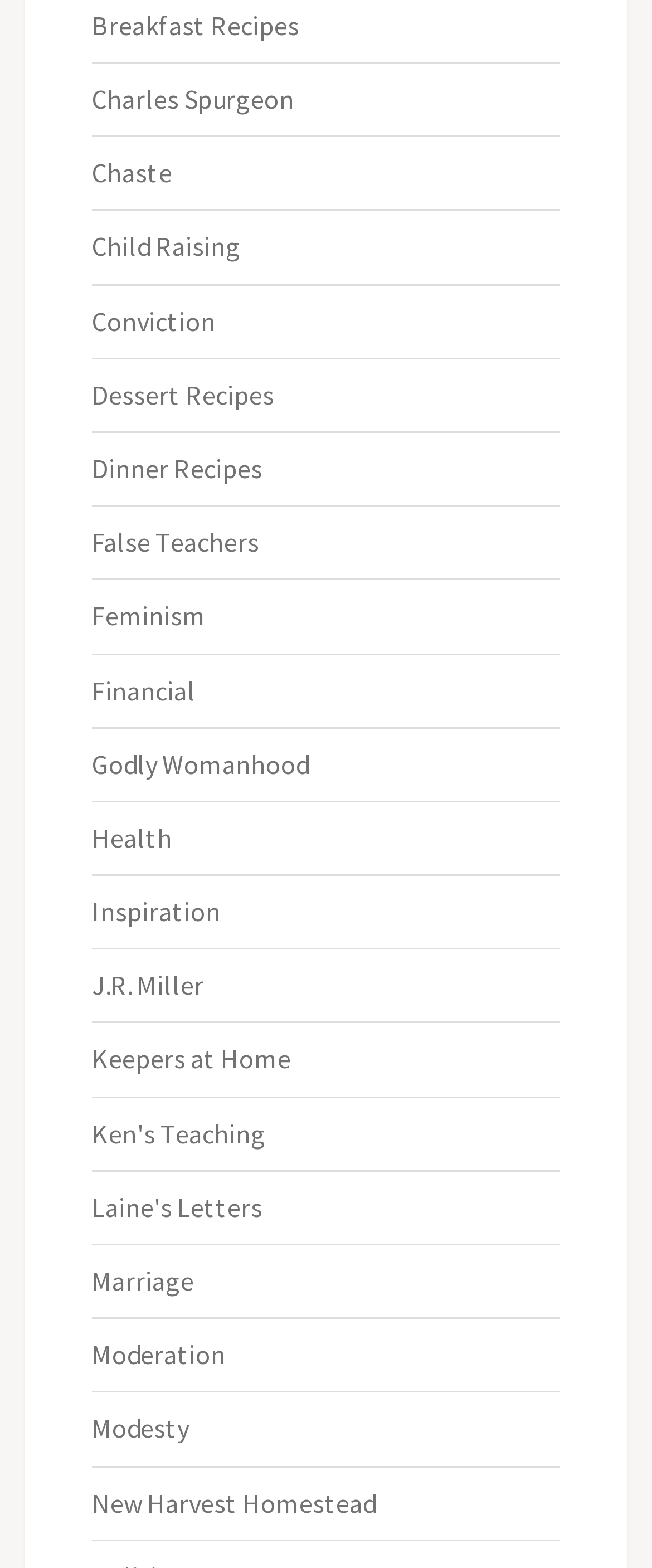Identify the bounding box coordinates of the section that should be clicked to achieve the task described: "Learn about New Harvest Homestead".

[0.141, 0.947, 0.577, 0.969]